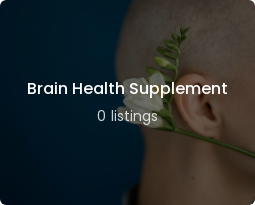How many products are available in this category?
Give a detailed and exhaustive answer to the question.

The caption states that the text below the image reads '0 listings', which indicates that there are currently no products available in this category, hence the answer is 0.